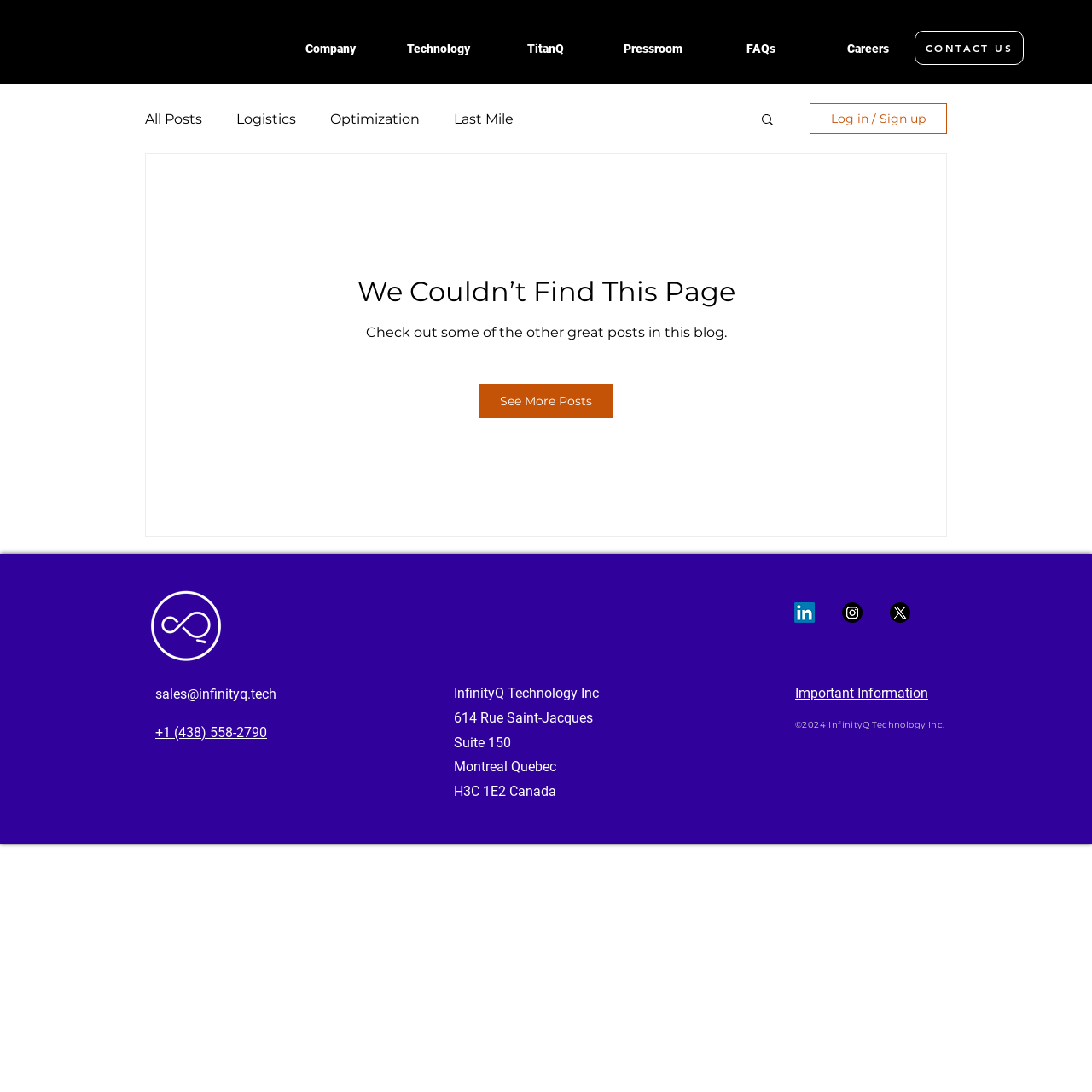Locate the UI element described by aria-label="X" in the provided webpage screenshot. Return the bounding box coordinates in the format (top-left x, top-left y, bottom-right x, bottom-right y), ensuring all values are between 0 and 1.

[0.815, 0.552, 0.834, 0.57]